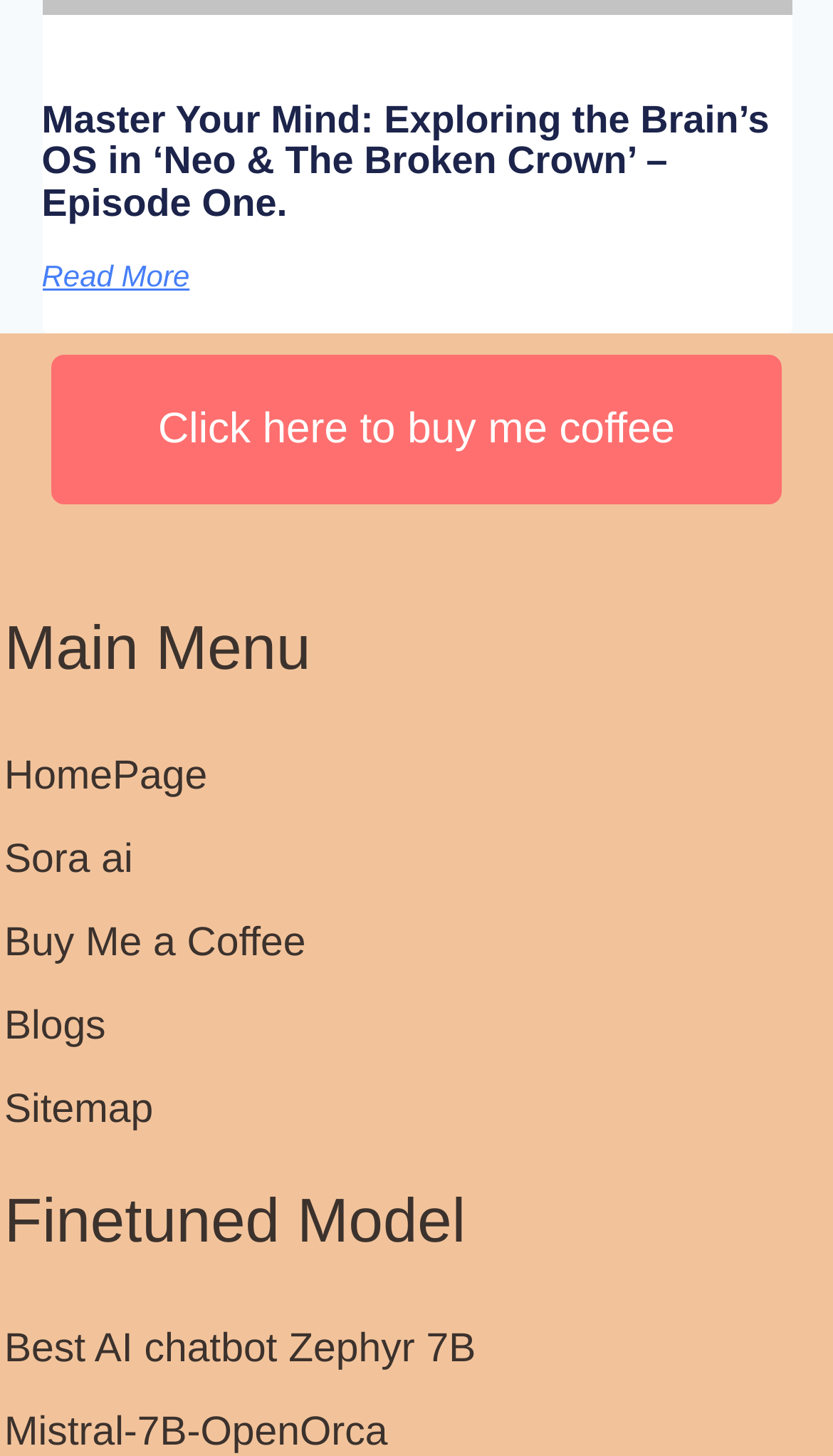Can you provide the bounding box coordinates for the element that should be clicked to implement the instruction: "Explore the best AI chatbot"?

[0.005, 0.912, 0.571, 0.942]